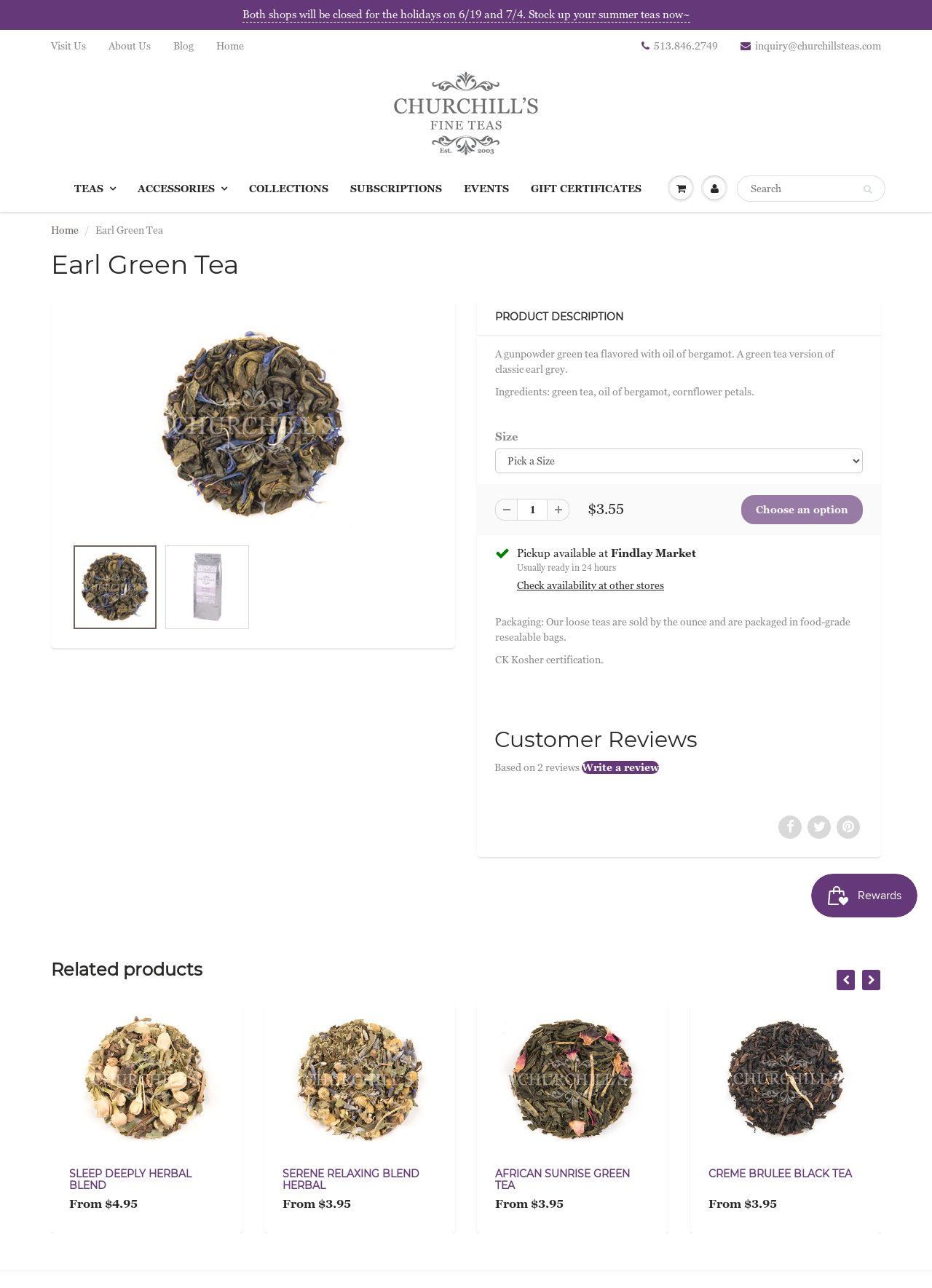How many reviews are there for this product?
Look at the image and answer the question with a single word or phrase.

2